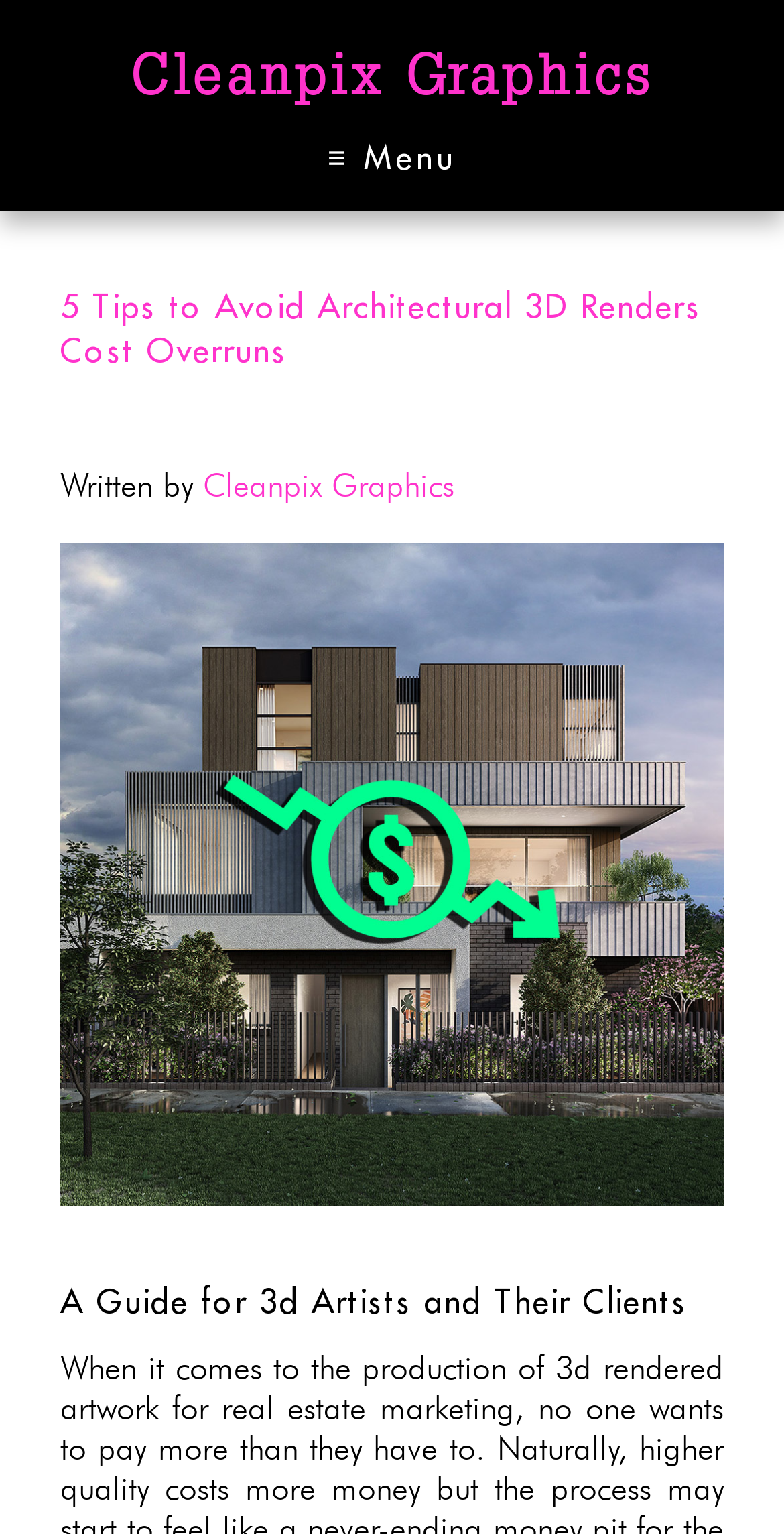Generate a comprehensive description of the contents of the webpage.

This webpage is a blog post focused on providing tips to avoid budget cost overruns on architectural 3D rendering projects. At the top left corner, there is a link to "Cleanpix Graphics" with a corresponding heading element. Next to it, on the top right corner, there is a menu link denoted by "≡ Menu". 

Below the menu link, the main heading "5 Tips to Avoid Architectural 3D Renders Cost Overruns" is prominently displayed. Underneath the main heading, there is a text "Written by" followed by another link to "Cleanpix Graphics". 

The main content of the webpage is accompanied by an image of an office foyer interior 3D render, which takes up a significant portion of the page. At the bottom of the page, there is a subheading "A Guide for 3d Artists and Their Clients".